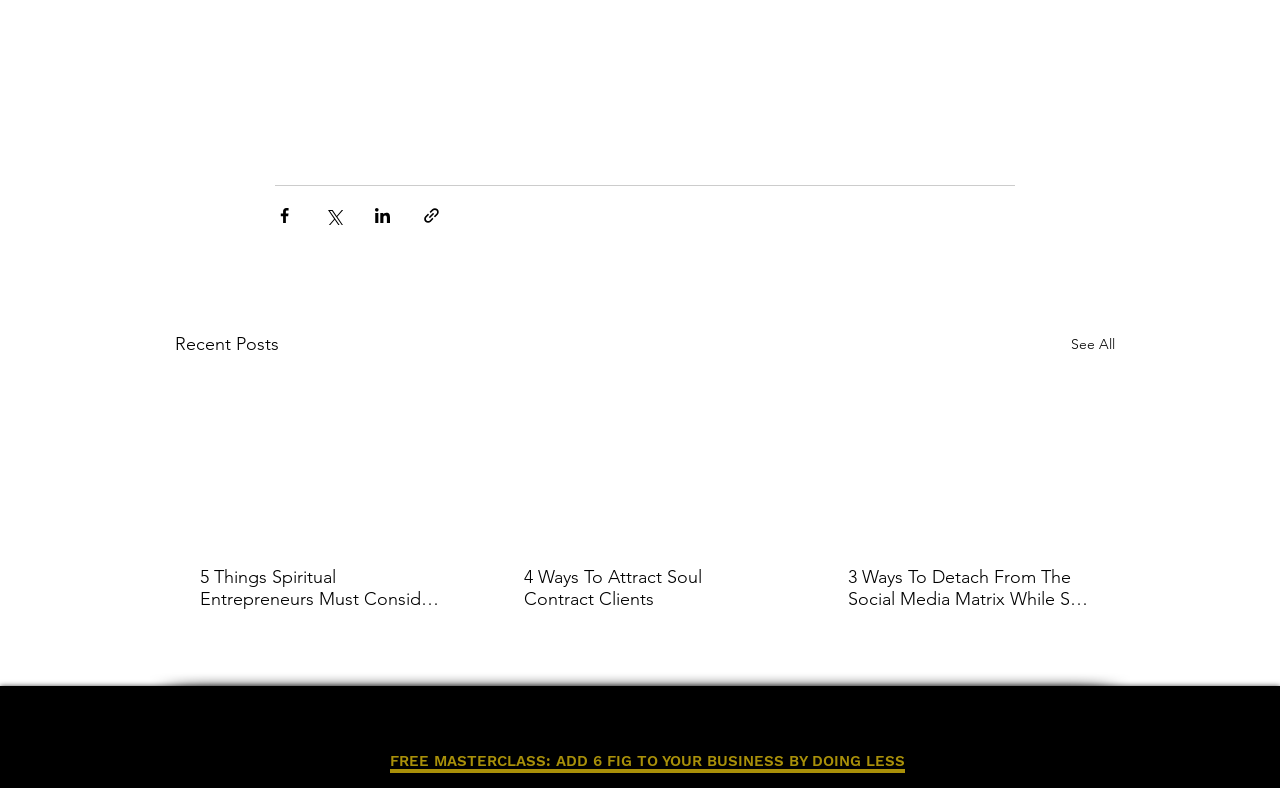Can you find the bounding box coordinates of the area I should click to execute the following instruction: "Read the article about spiritual entrepreneurs"?

[0.156, 0.718, 0.344, 0.774]